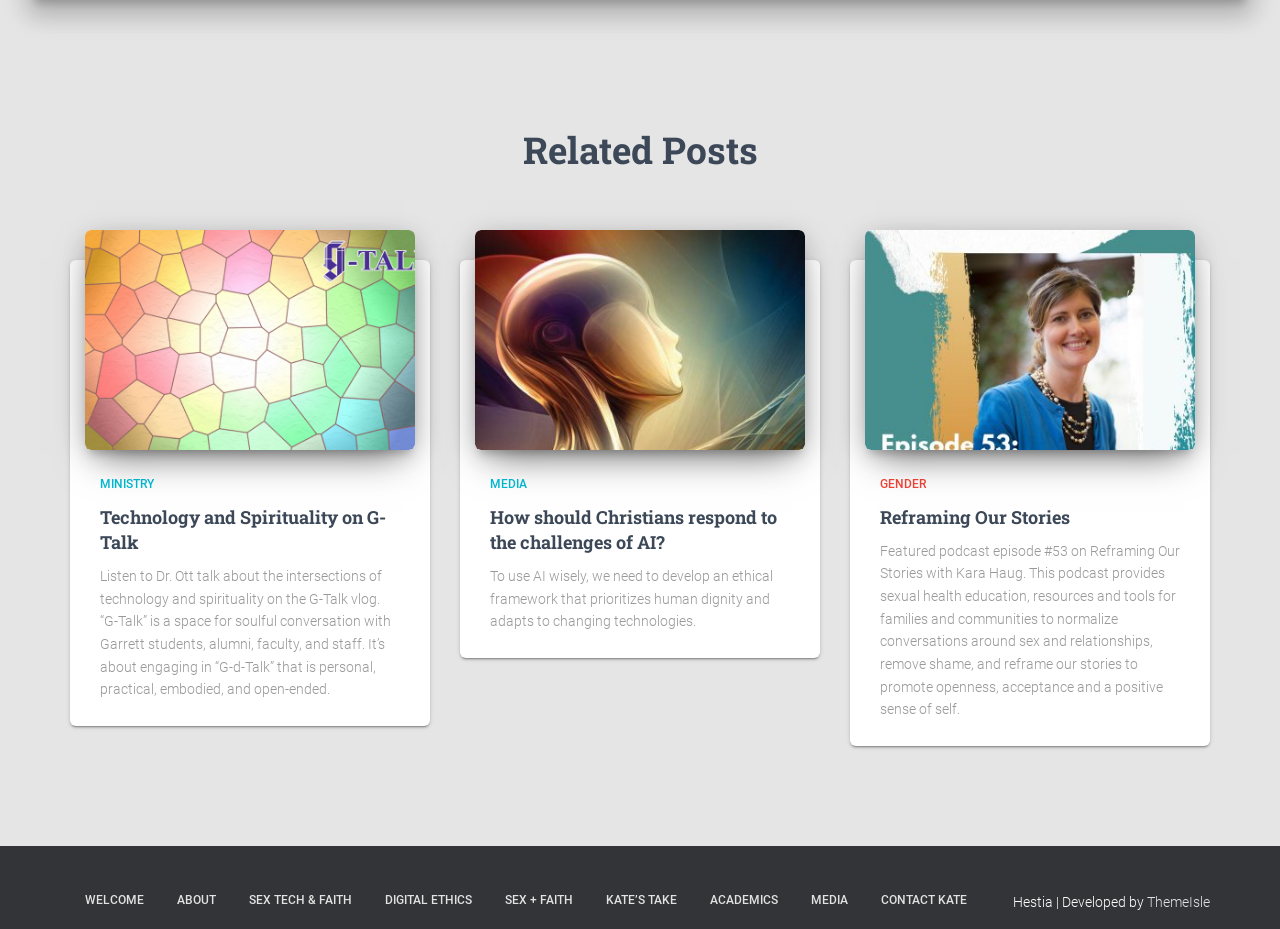Using the image as a reference, answer the following question in as much detail as possible:
What is the name of the developer of the website?

I found a StaticText element with the text 'Hestia | Developed by' followed by a link with the text 'ThemeIsle', which indicates that the name of the developer of the website is 'ThemeIsle'.